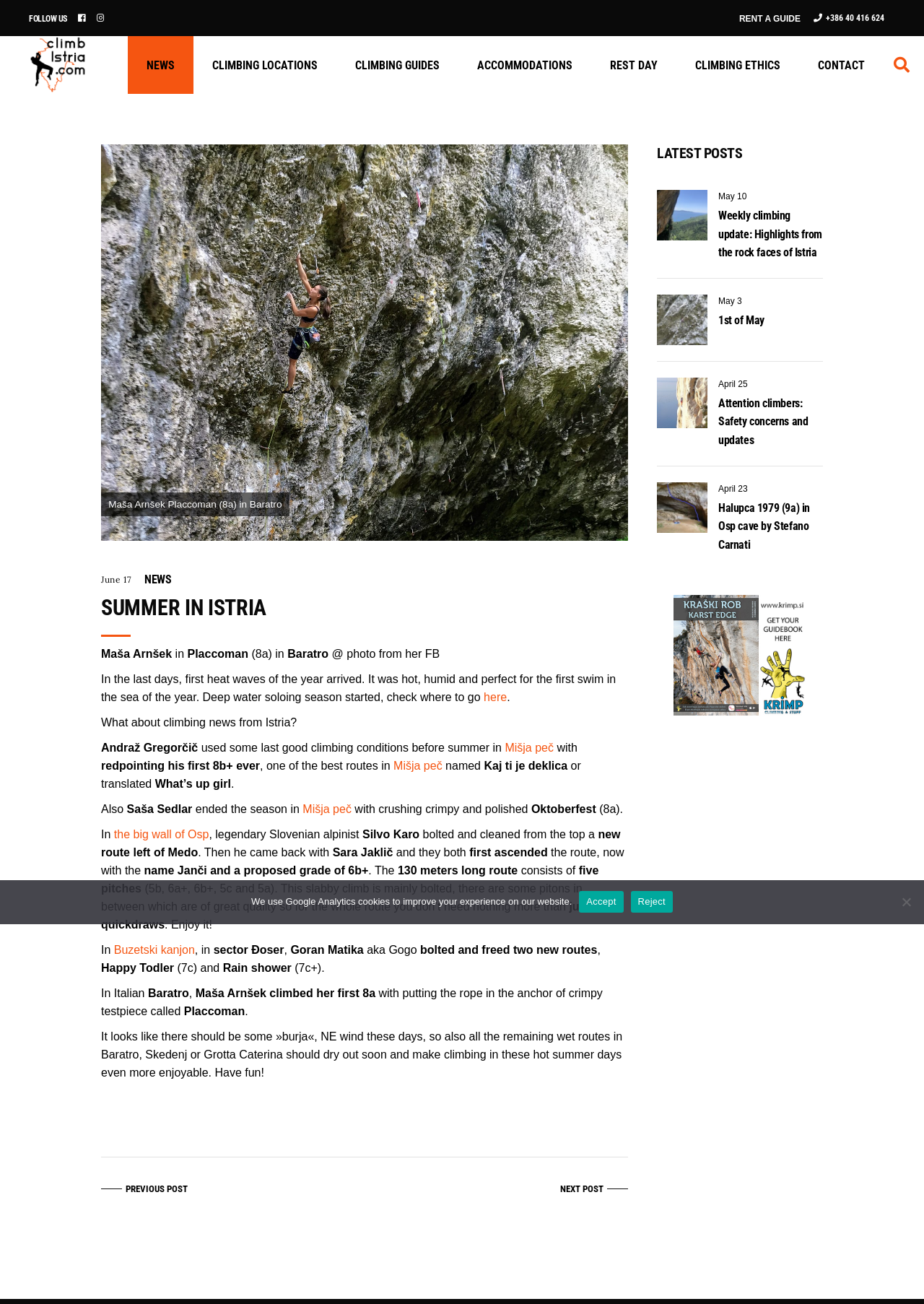What is the name of the route that Andraž Gregorčič climbed?
Using the information from the image, provide a comprehensive answer to the question.

Andraž Gregorčič is mentioned in the article as climbing a route in Mišja peč. The name of the route is Kaj ti je deklica, which translates to 'What’s up girl'.